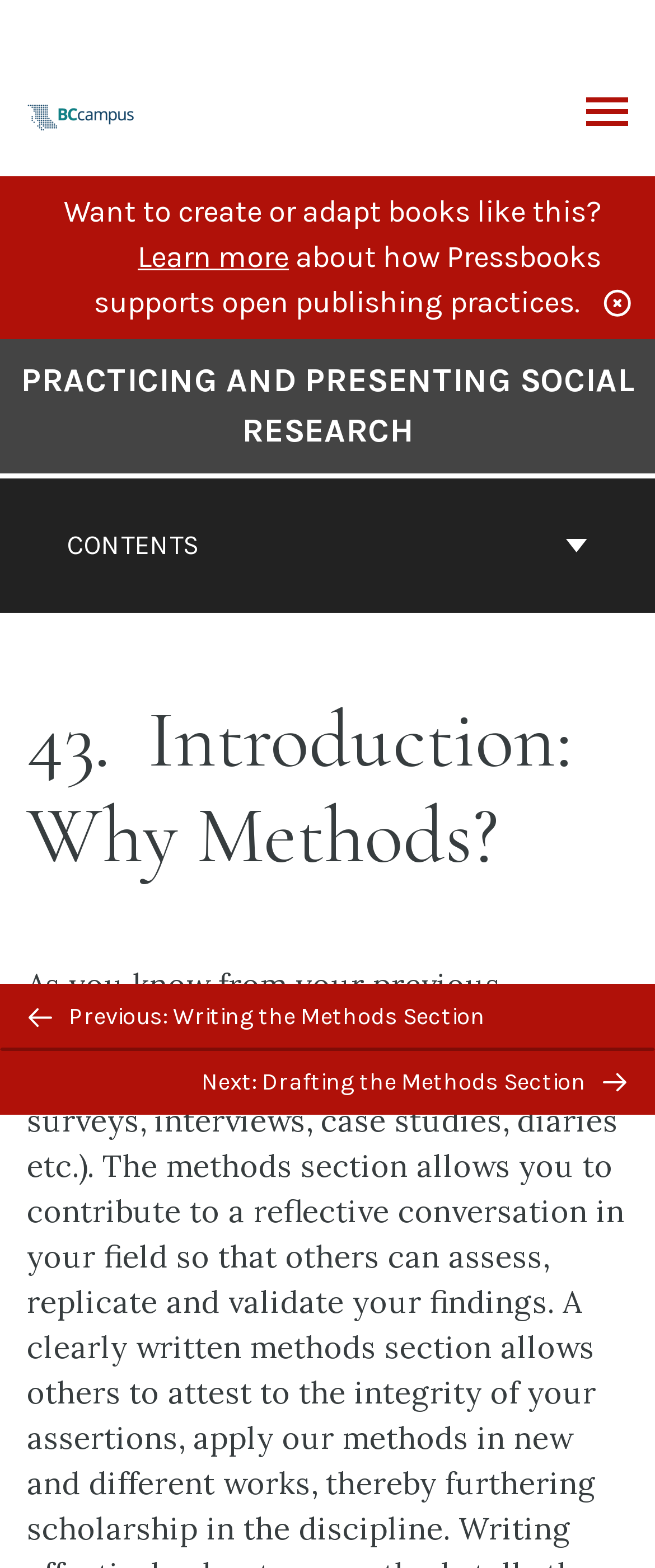Please provide a one-word or phrase answer to the question: 
What is the purpose of the 'BACK TO TOP' button?

To go back to the top of the page